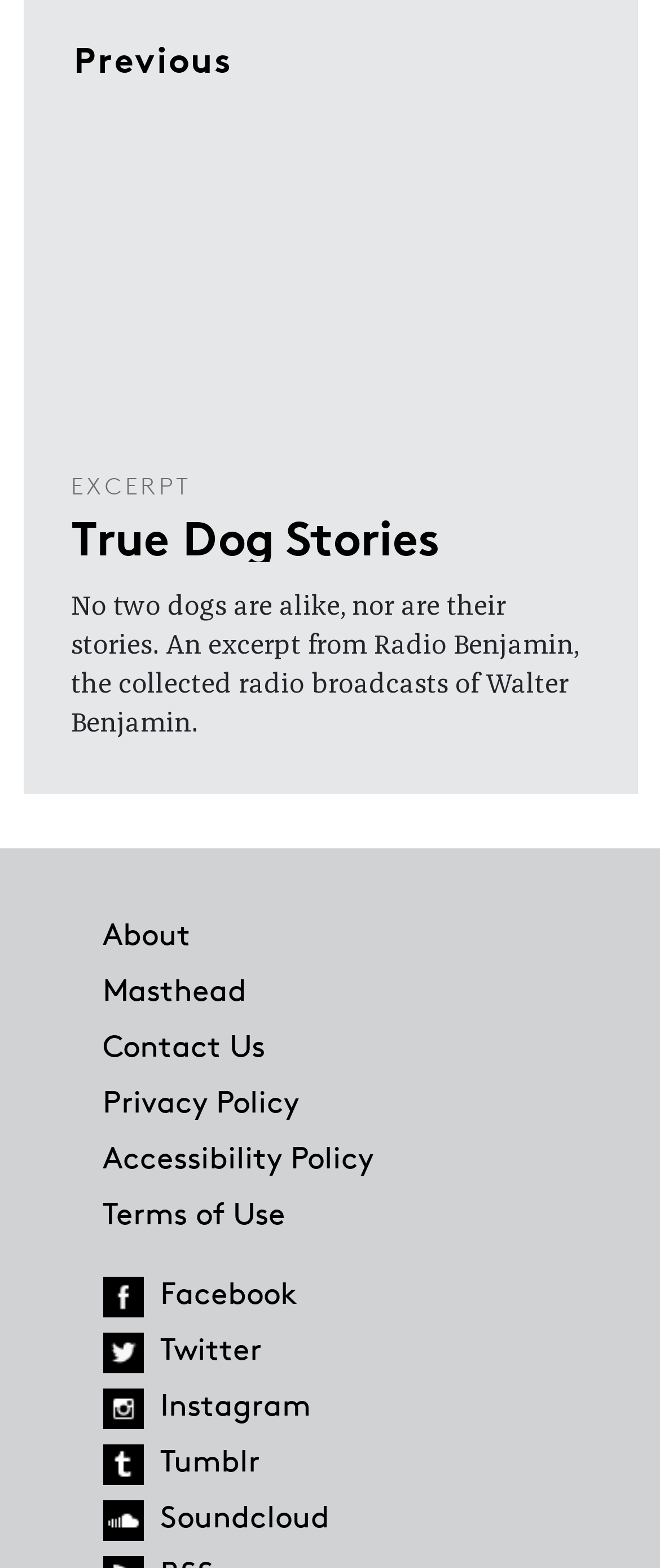Please identify the bounding box coordinates for the region that you need to click to follow this instruction: "go to the 'About' page".

[0.155, 0.583, 0.288, 0.607]